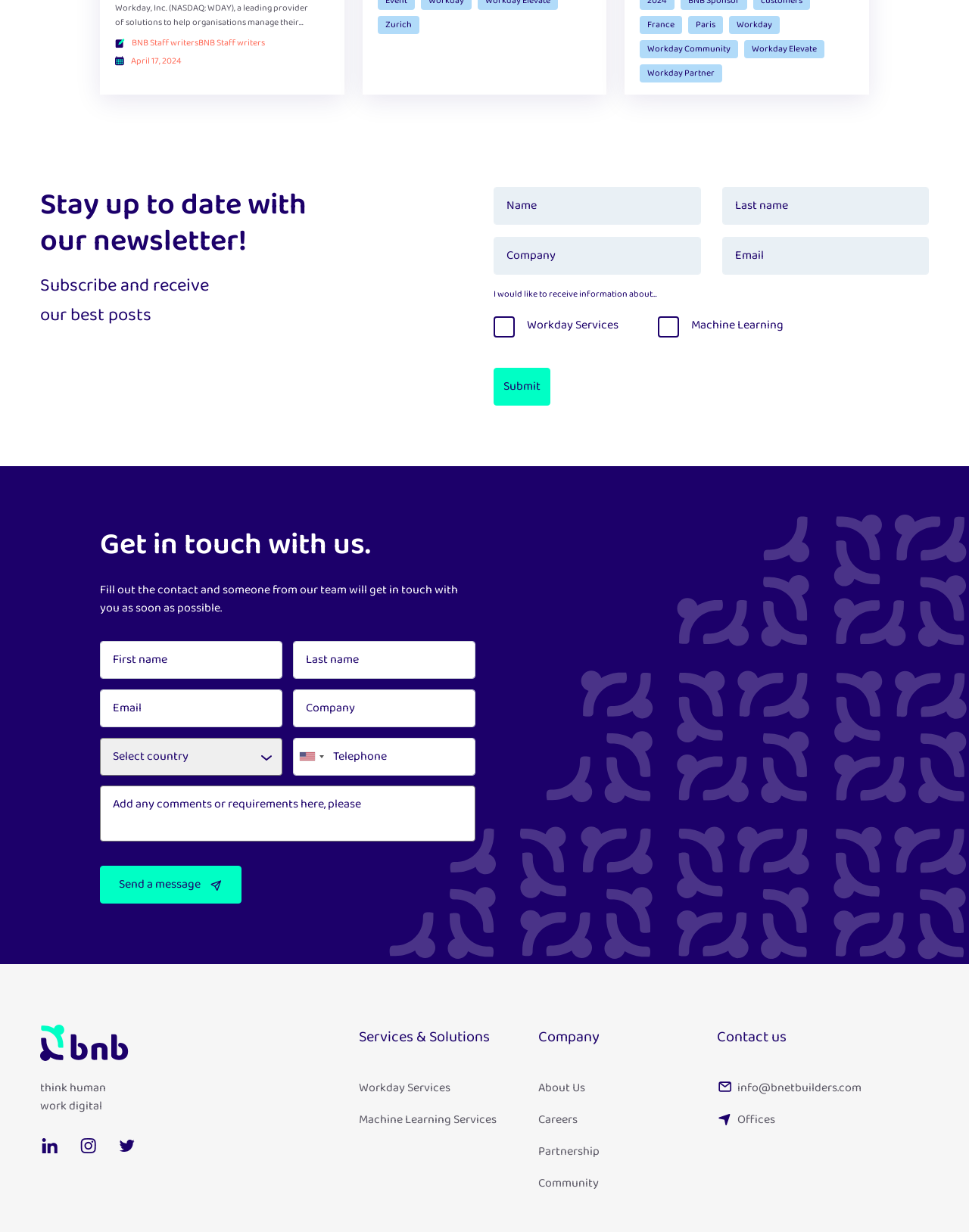What is the purpose of the 'BNB Ignite' service?
Refer to the image and answer the question using a single word or phrase.

Help medium enterprises deploy Workday